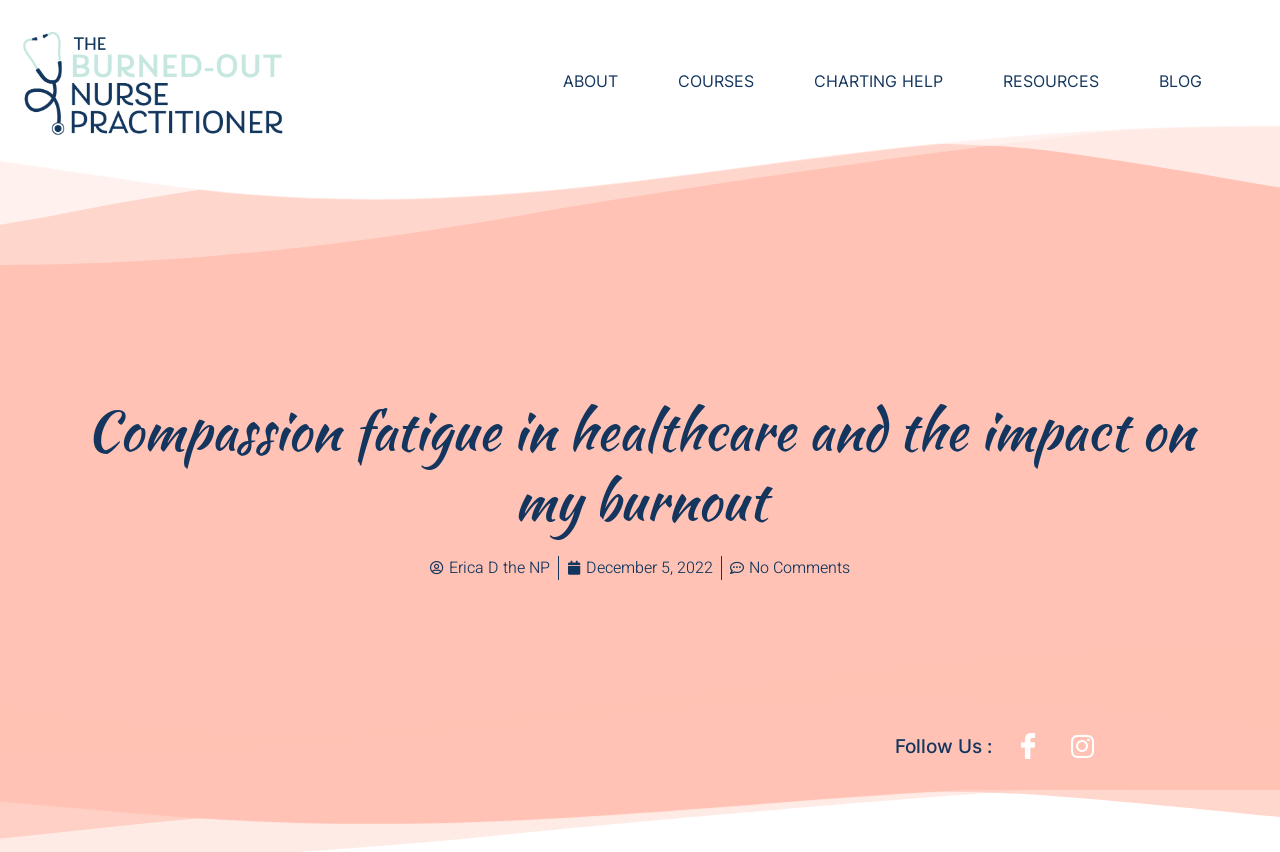Highlight the bounding box of the UI element that corresponds to this description: "alt="Burned Out NP Logo"".

[0.016, 0.035, 0.223, 0.162]